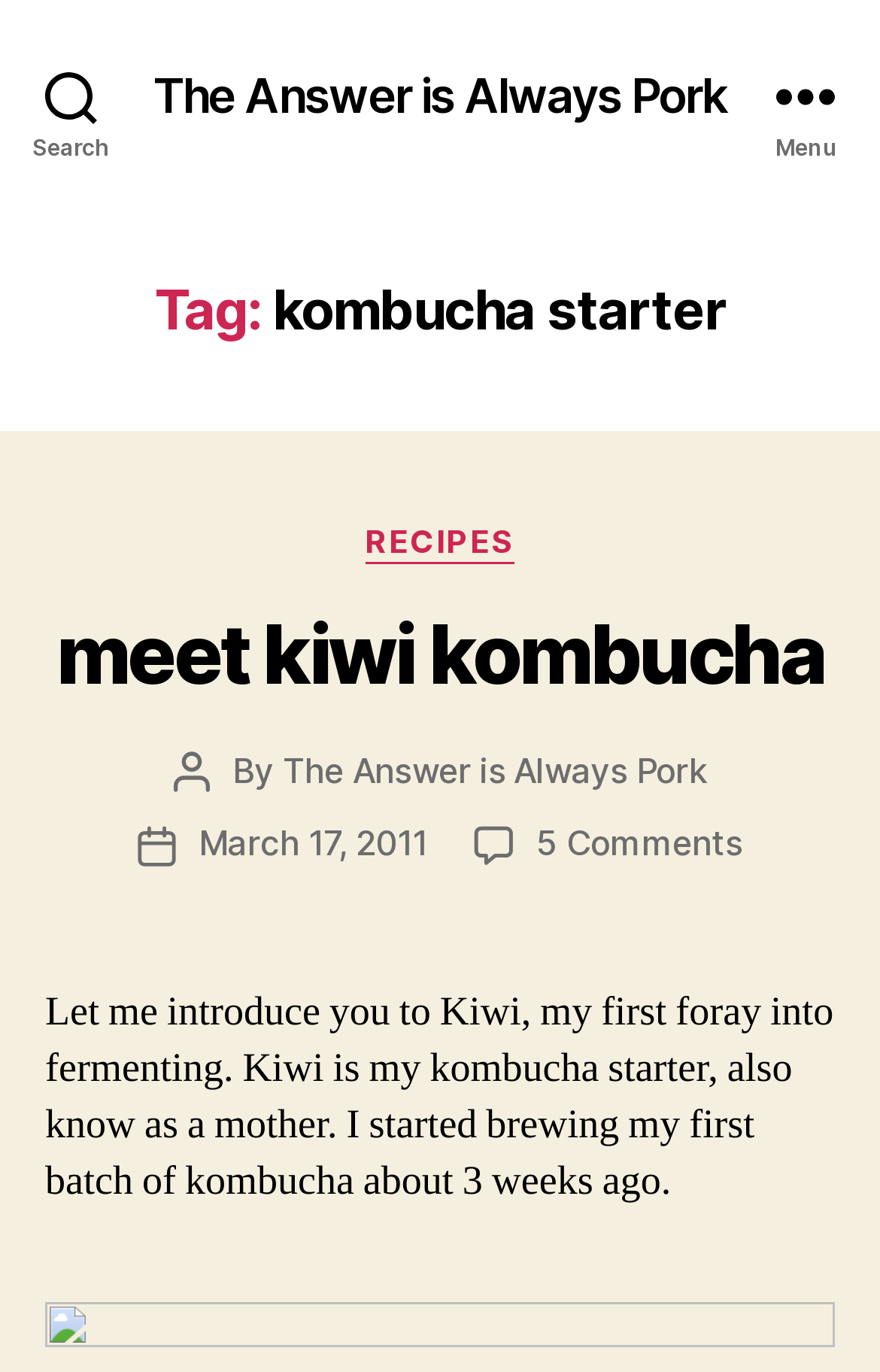Please indicate the bounding box coordinates of the element's region to be clicked to achieve the instruction: "Open the menu". Provide the coordinates as four float numbers between 0 and 1, i.e., [left, top, right, bottom].

[0.831, 0.0, 1.0, 0.138]